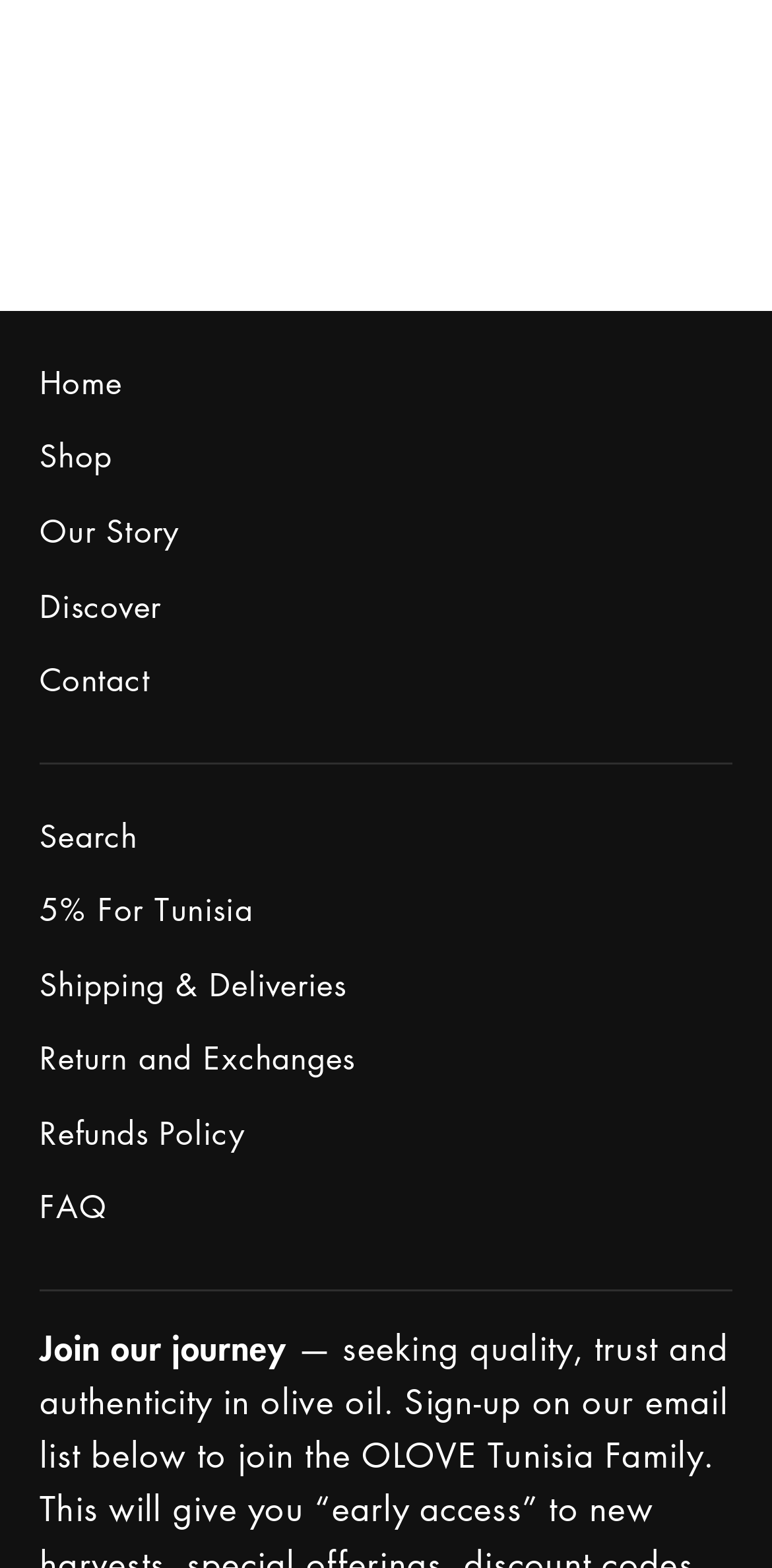Identify the bounding box coordinates necessary to click and complete the given instruction: "search for something".

[0.051, 0.512, 0.949, 0.554]